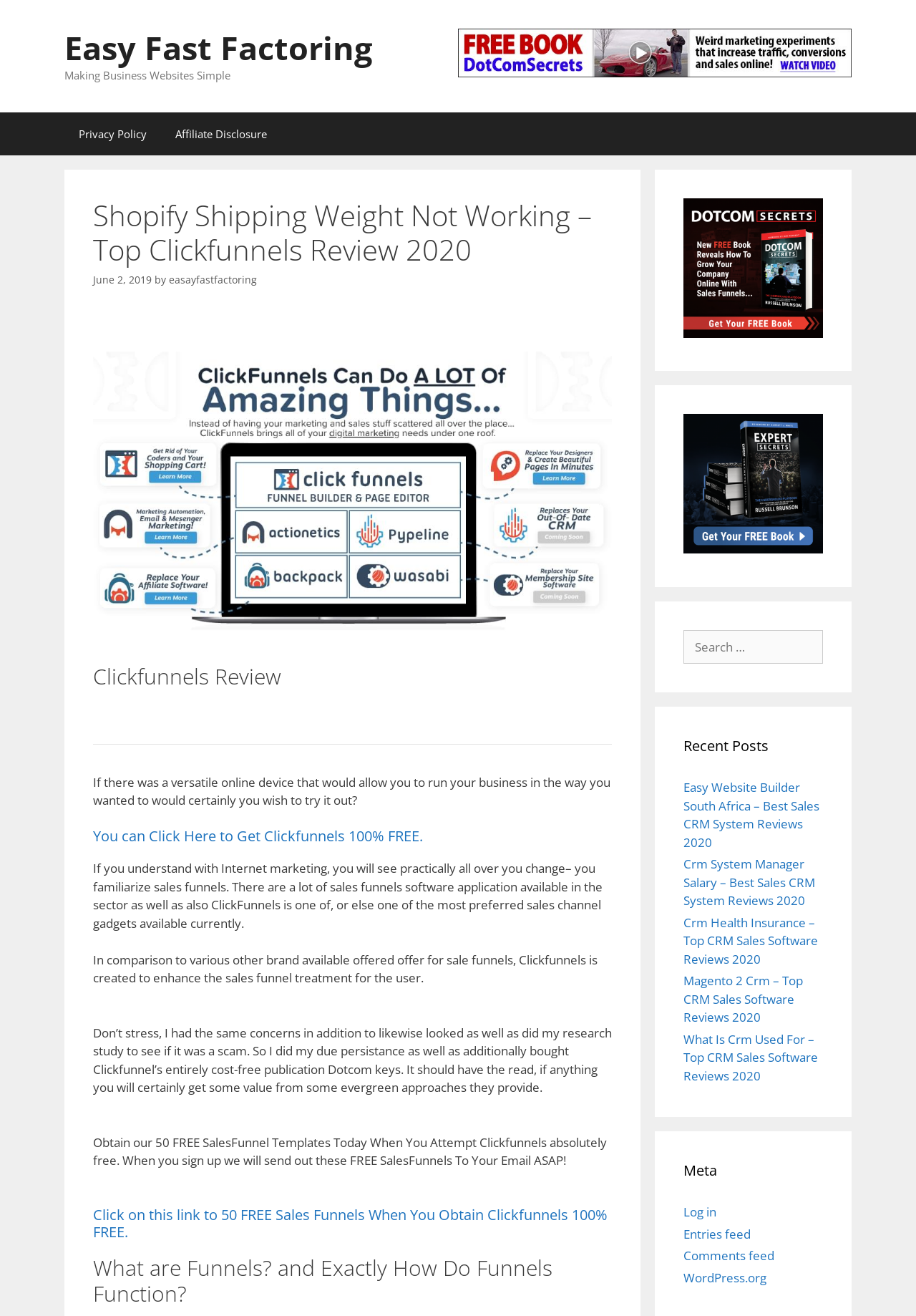Find the bounding box coordinates for the HTML element described as: "Innovations in Turkey". The coordinates should consist of four float values between 0 and 1, i.e., [left, top, right, bottom].

None